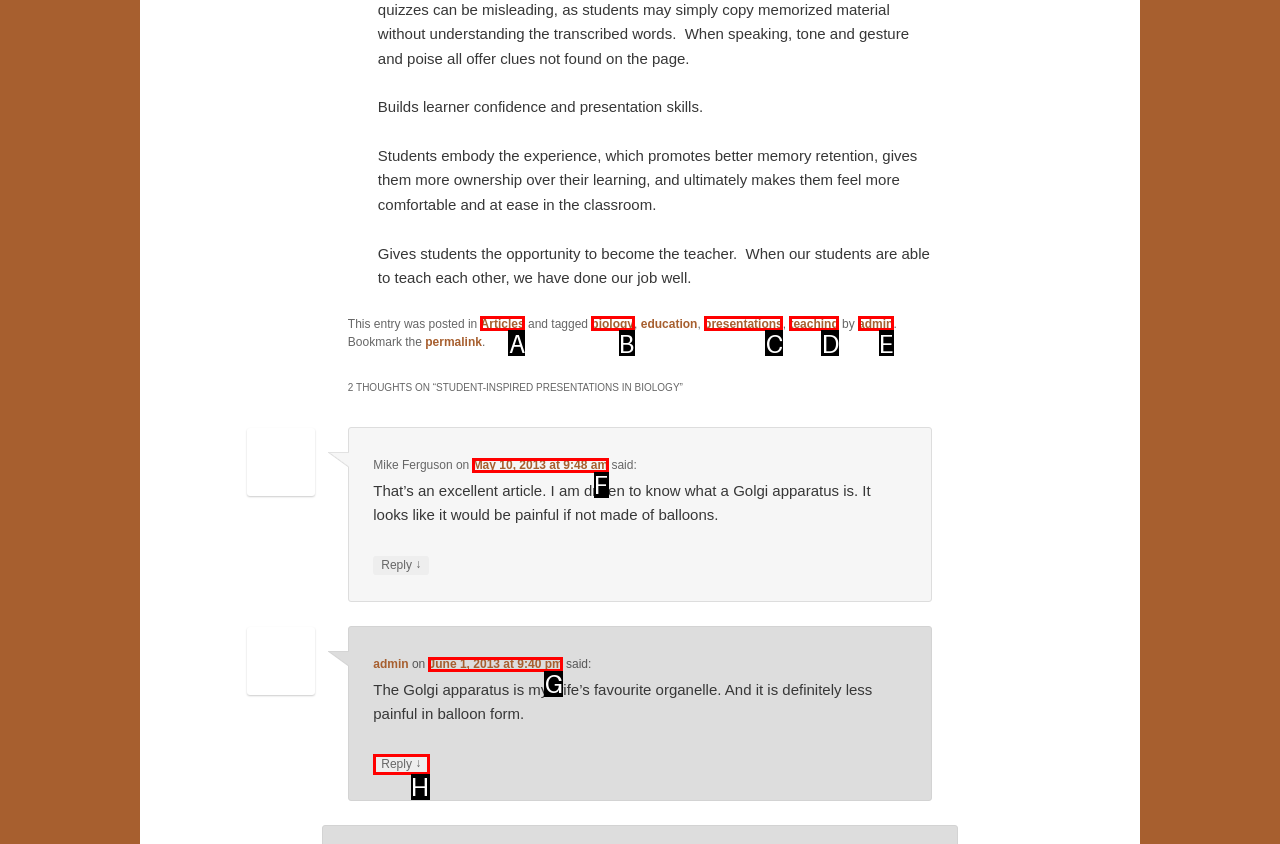Determine the HTML element to be clicked to complete the task: Click on the 'Articles' link. Answer by giving the letter of the selected option.

A